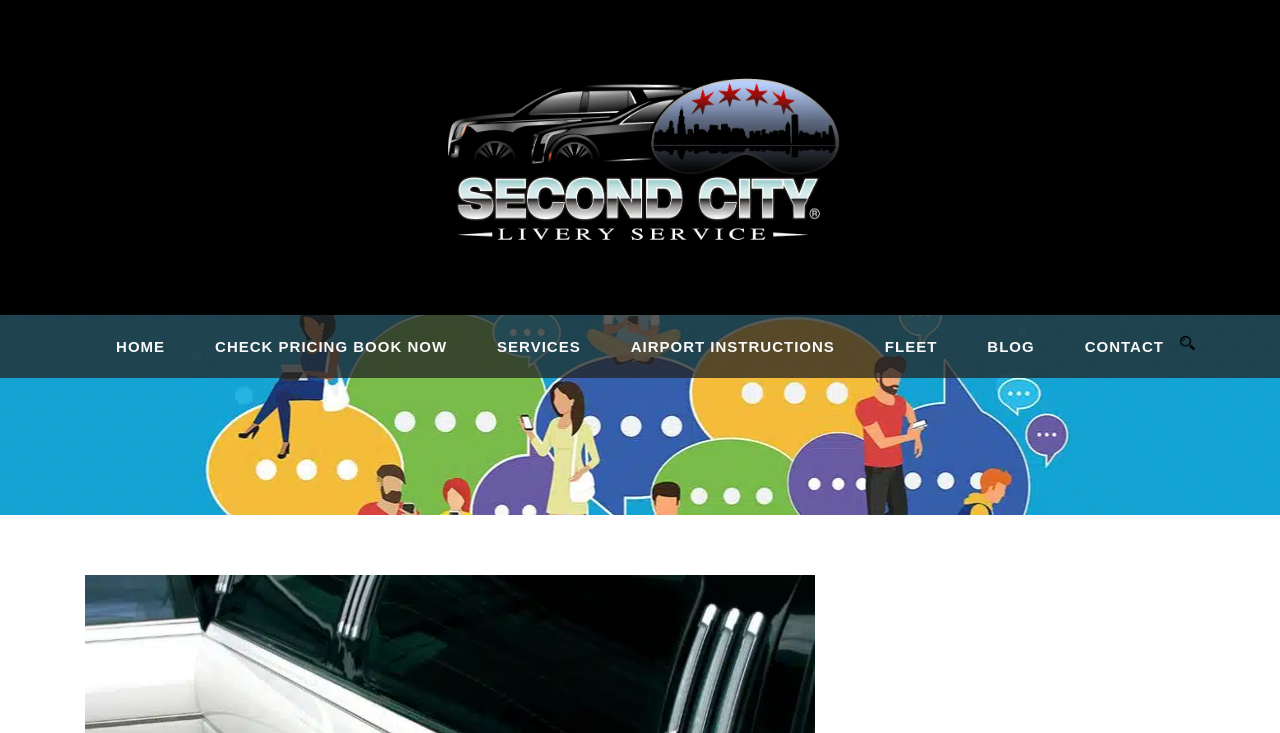Give a succinct answer to this question in a single word or phrase: 
What is the position of the 'BLOG' link?

Right side